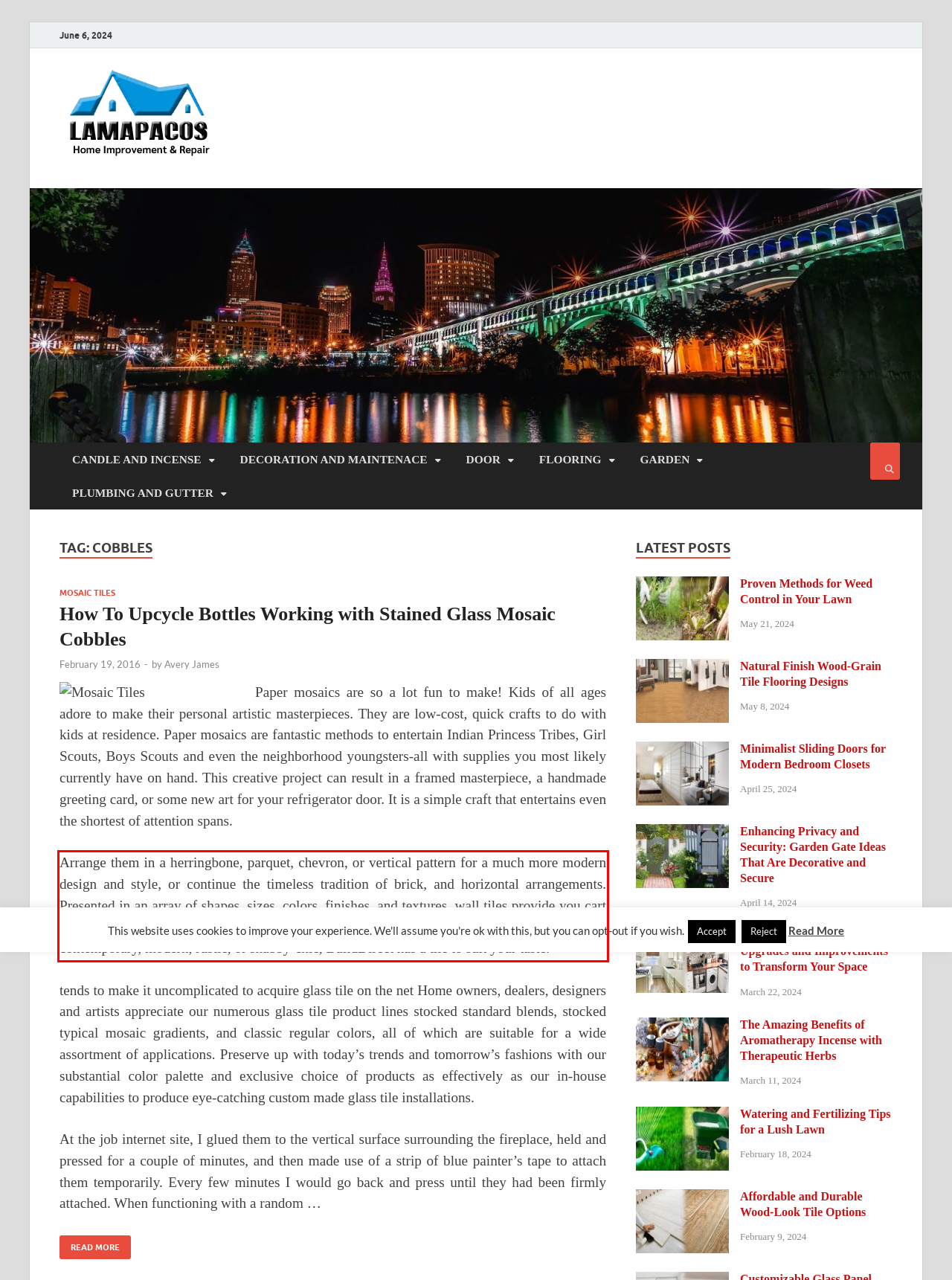Please examine the webpage screenshot and extract the text within the red bounding box using OCR.

Arrange them in a herringbone, parquet, chevron, or vertical pattern for a much more modern design and style, or continue the timeless tradition of brick, and horizontal arrangements. Presented in an array of shapes, sizes, colors, finishes, and textures, wall tiles provide you cart blanche with regard to design. Regardless of whether your preferred appear is regular, contemporary, modern, rustic, or shabby-chic, BuildDirect has a tile to suit your taste.